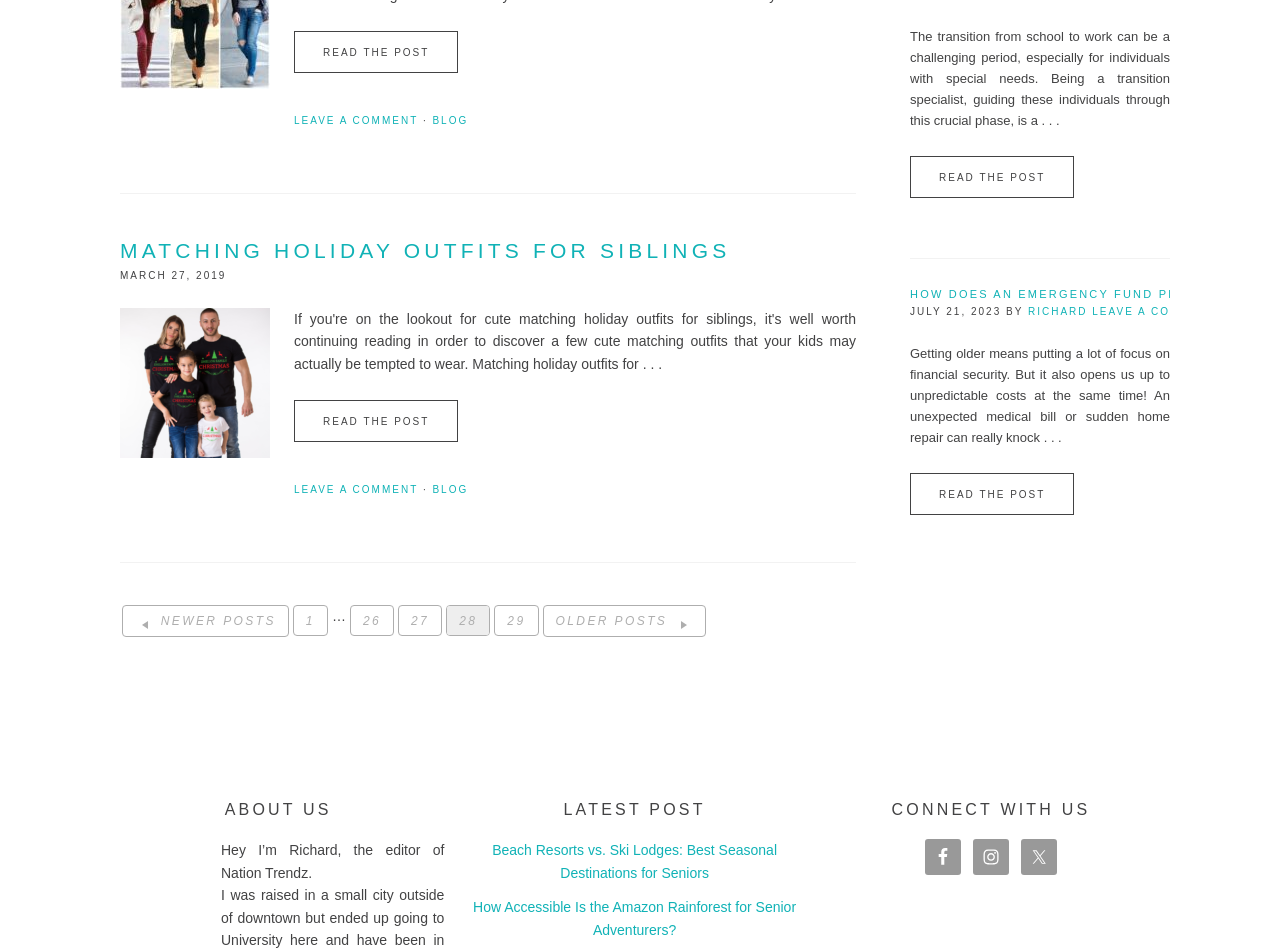Identify the bounding box coordinates for the UI element described as follows: "28". Ensure the coordinates are four float numbers between 0 and 1, formatted as [left, top, right, bottom].

[0.349, 0.638, 0.382, 0.668]